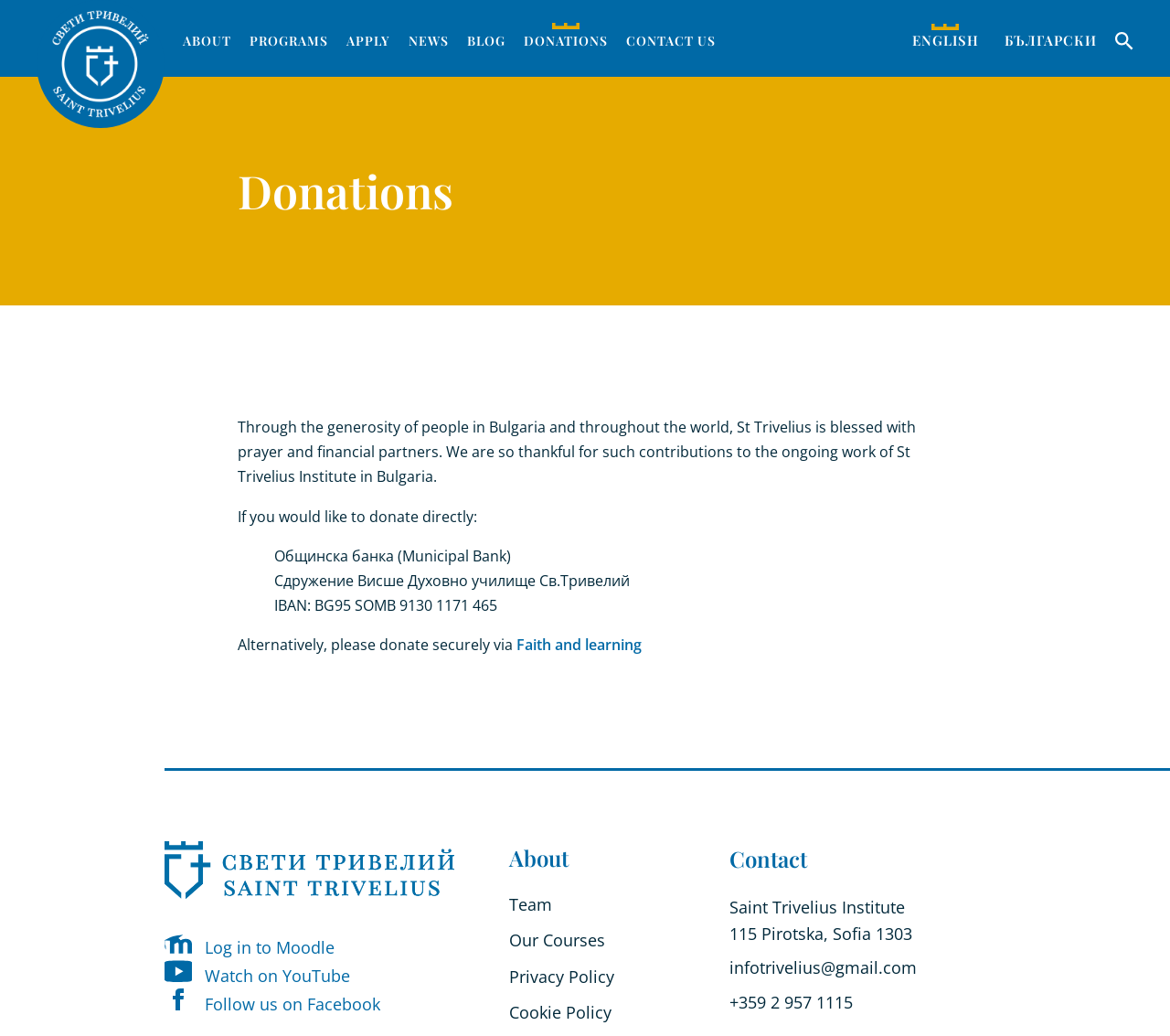What is the IBAN number for donations?
Using the screenshot, give a one-word or short phrase answer.

BG95 SOMB 9130 1171 465